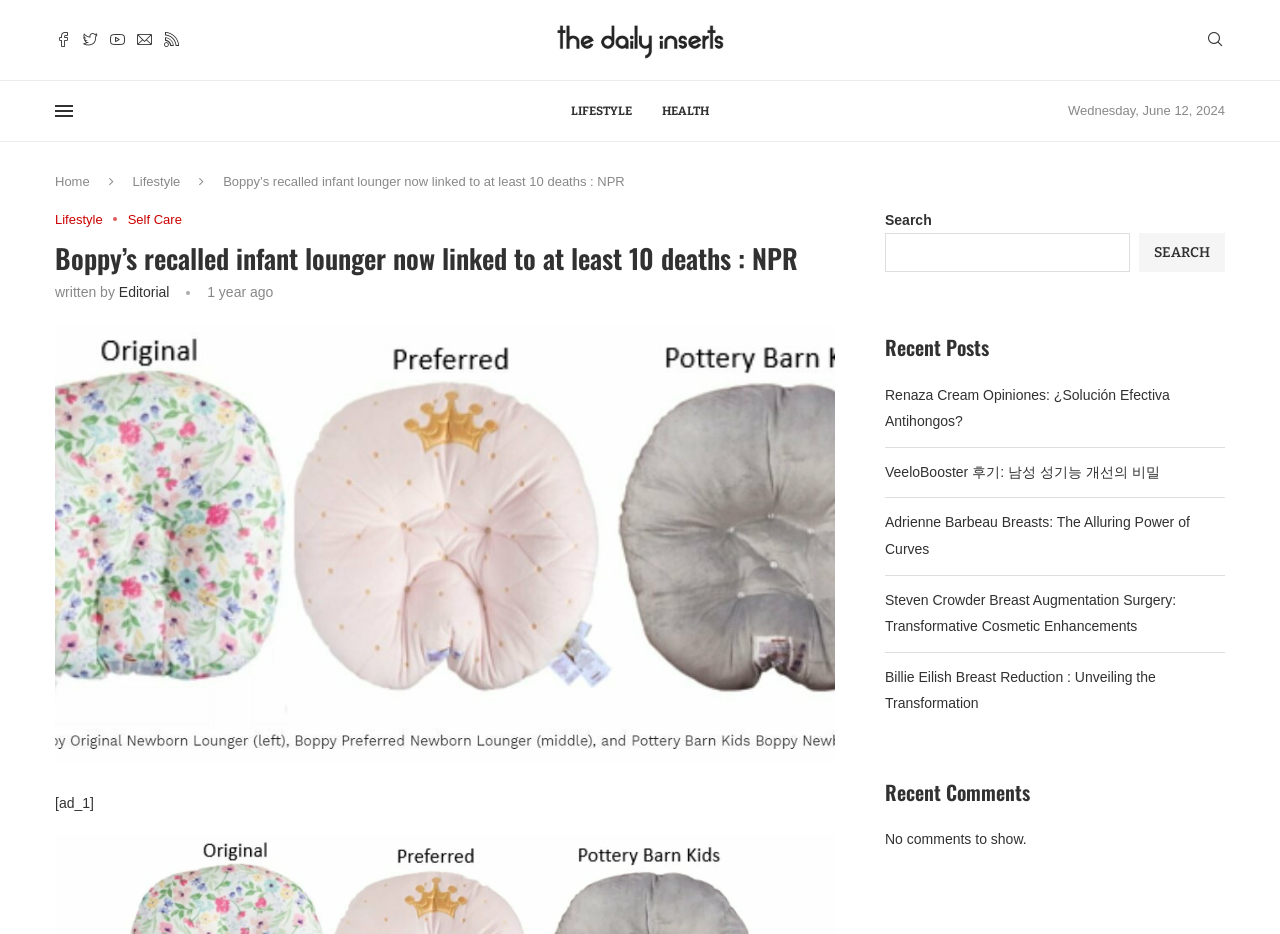Please provide a detailed answer to the question below by examining the image:
What is the author of the article?

I determined the author of the article by looking at the link element with the content 'Editorial' located near the top of the webpage, which suggests that the article was written by the Editorial team.